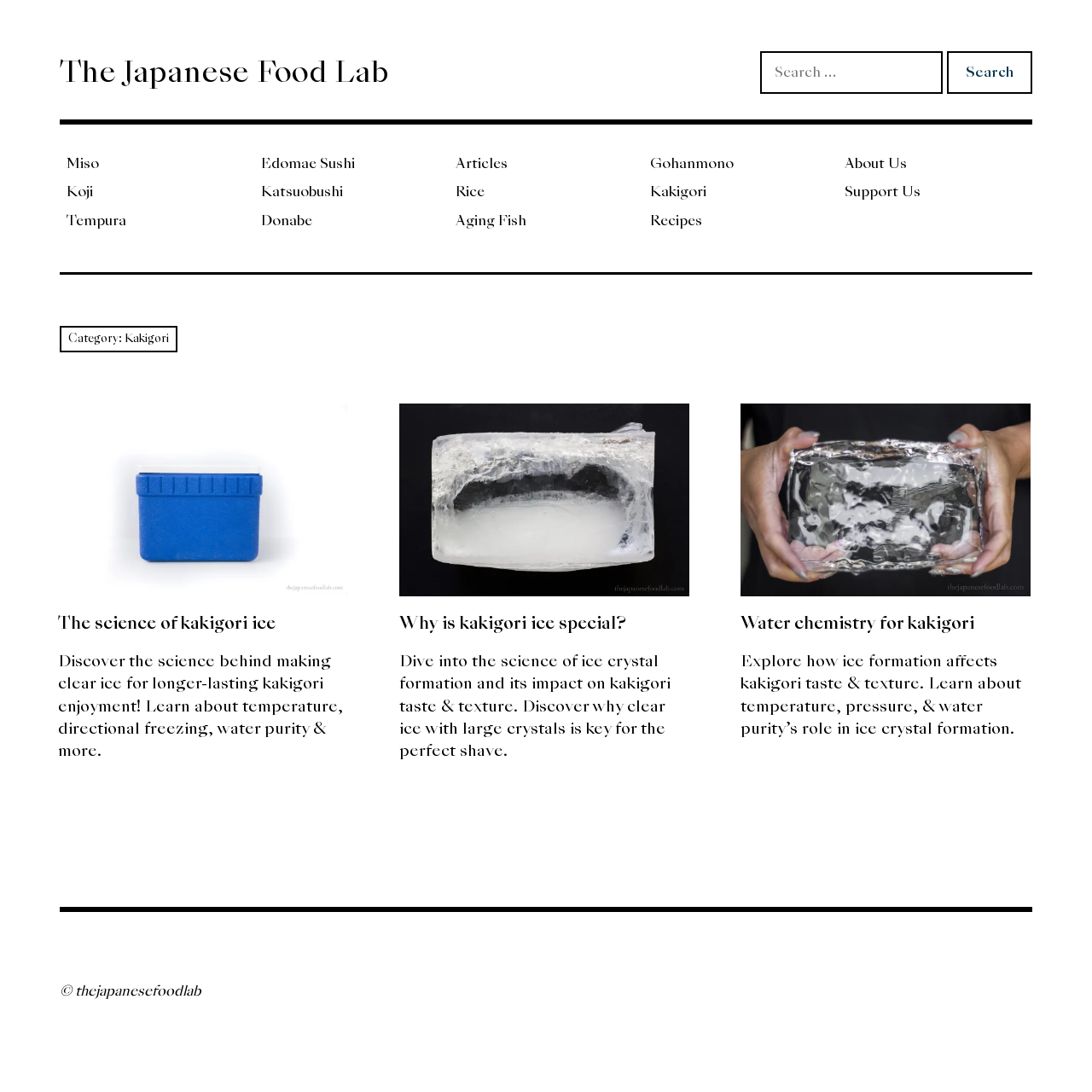Describe all the visual and textual components of the webpage comprehensively.

The webpage is about Kakigori, a type of Japanese shaved ice dessert. At the top, there is a link to "The Japanese Food Lab" and a search bar with a button. Below the search bar, there are several links to different categories, including "Miso", "Koji", "Tempura", and more.

The main content of the page is divided into three sections, each containing an article about Kakigori. The first article is titled "The science of kakigori ice" and features an image. The article discusses the science behind making clear ice for longer-lasting Kakigori enjoyment, including temperature, directional freezing, water purity, and more.

The second article is titled "Why is kakigori ice special?" and also features an image. This article explores the science of ice crystal formation and its impact on Kakigori taste and texture, explaining why clear ice with large crystals is key for the perfect shave.

The third article is titled "Water chemistry for kakigori" and features an image. This article delves into how ice formation affects Kakigori taste and texture, discussing temperature, pressure, and water purity's role in ice crystal formation.

At the bottom of the page, there is a copyright notice that reads "© thejapanesefoodlab".